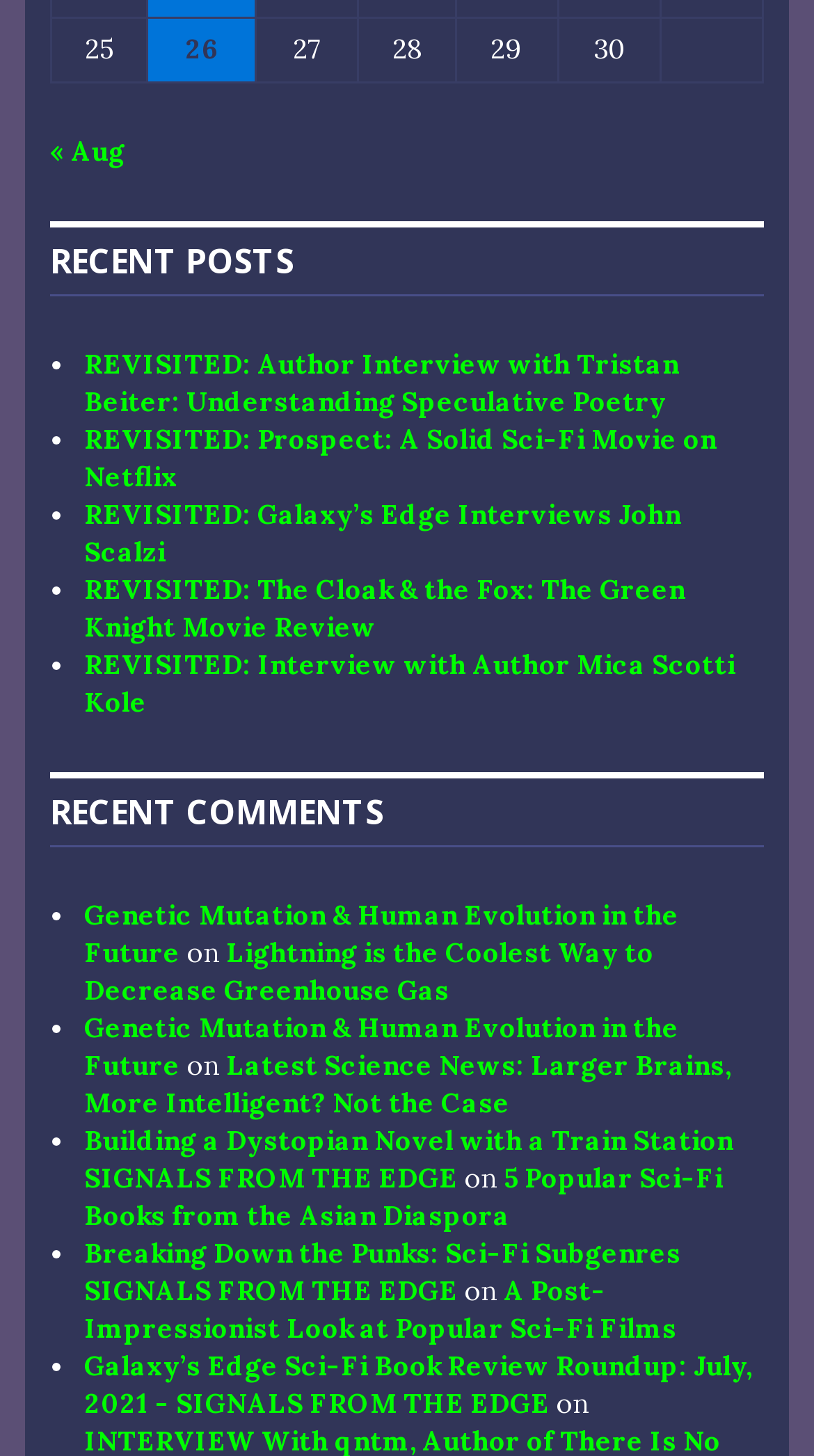What is the title of the second section? Examine the screenshot and reply using just one word or a brief phrase.

RECENT COMMENTS